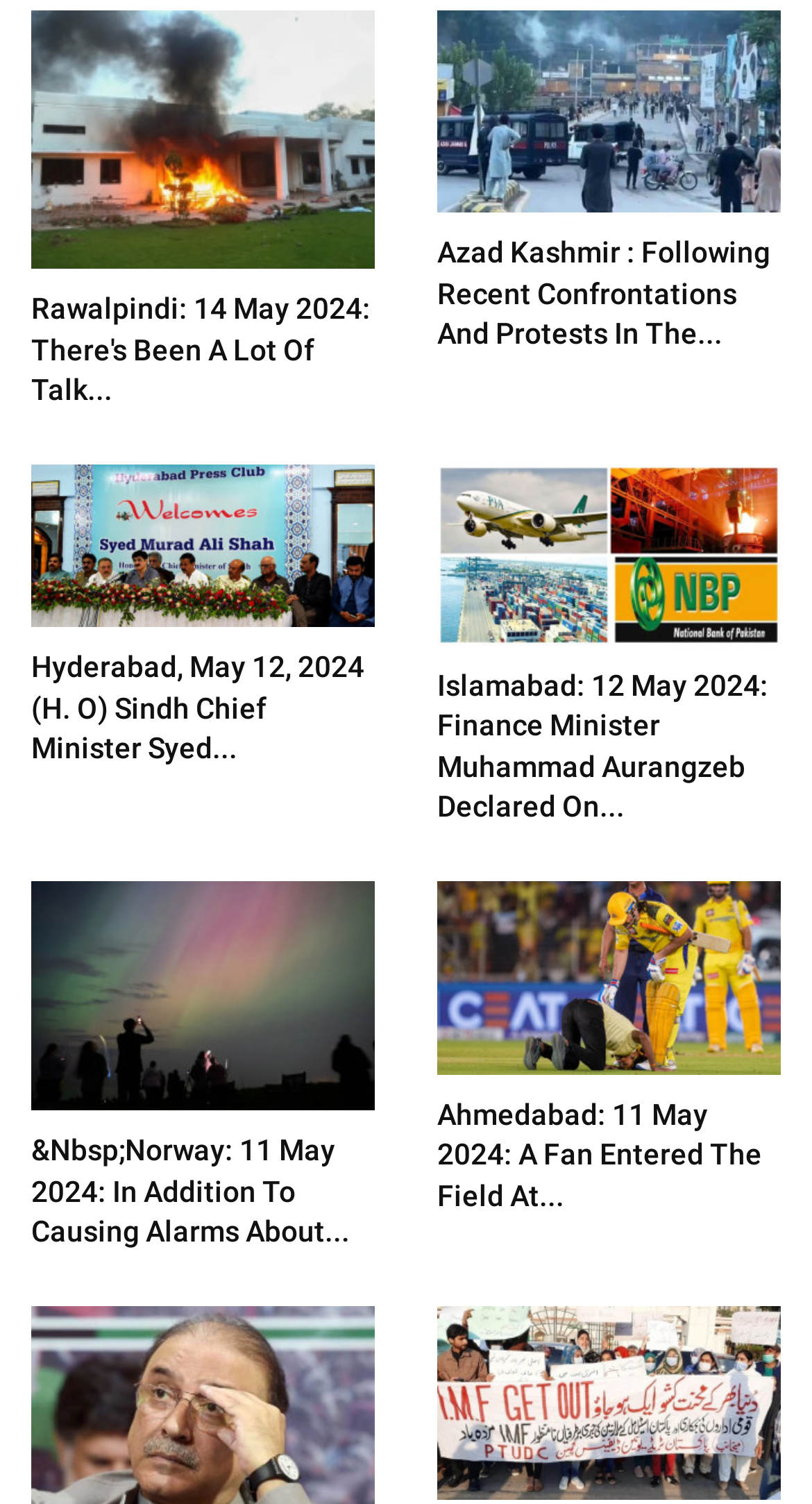Respond to the question below with a concise word or phrase:
How many articles have images?

8